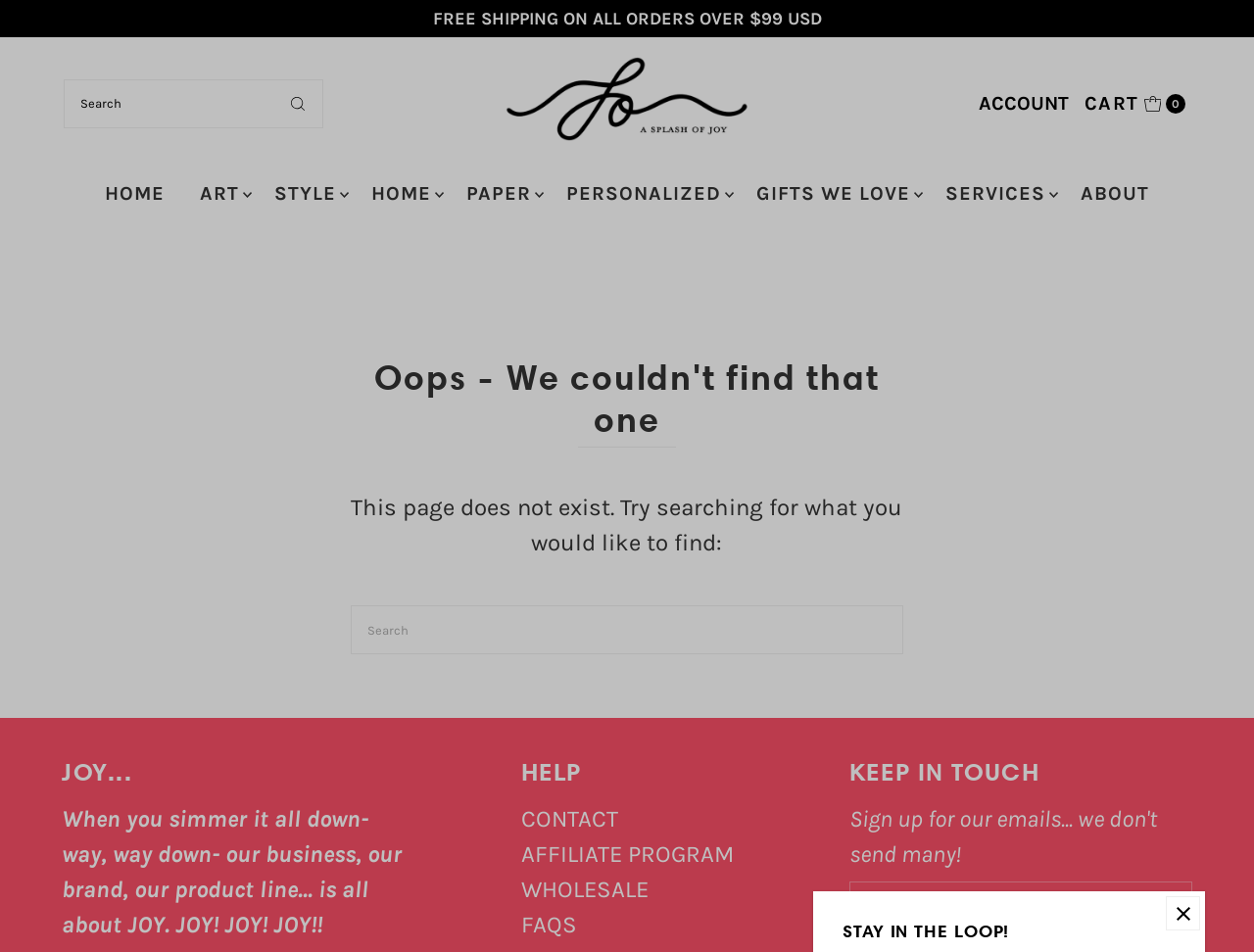Respond with a single word or phrase:
What is the brand's business philosophy?

JOY